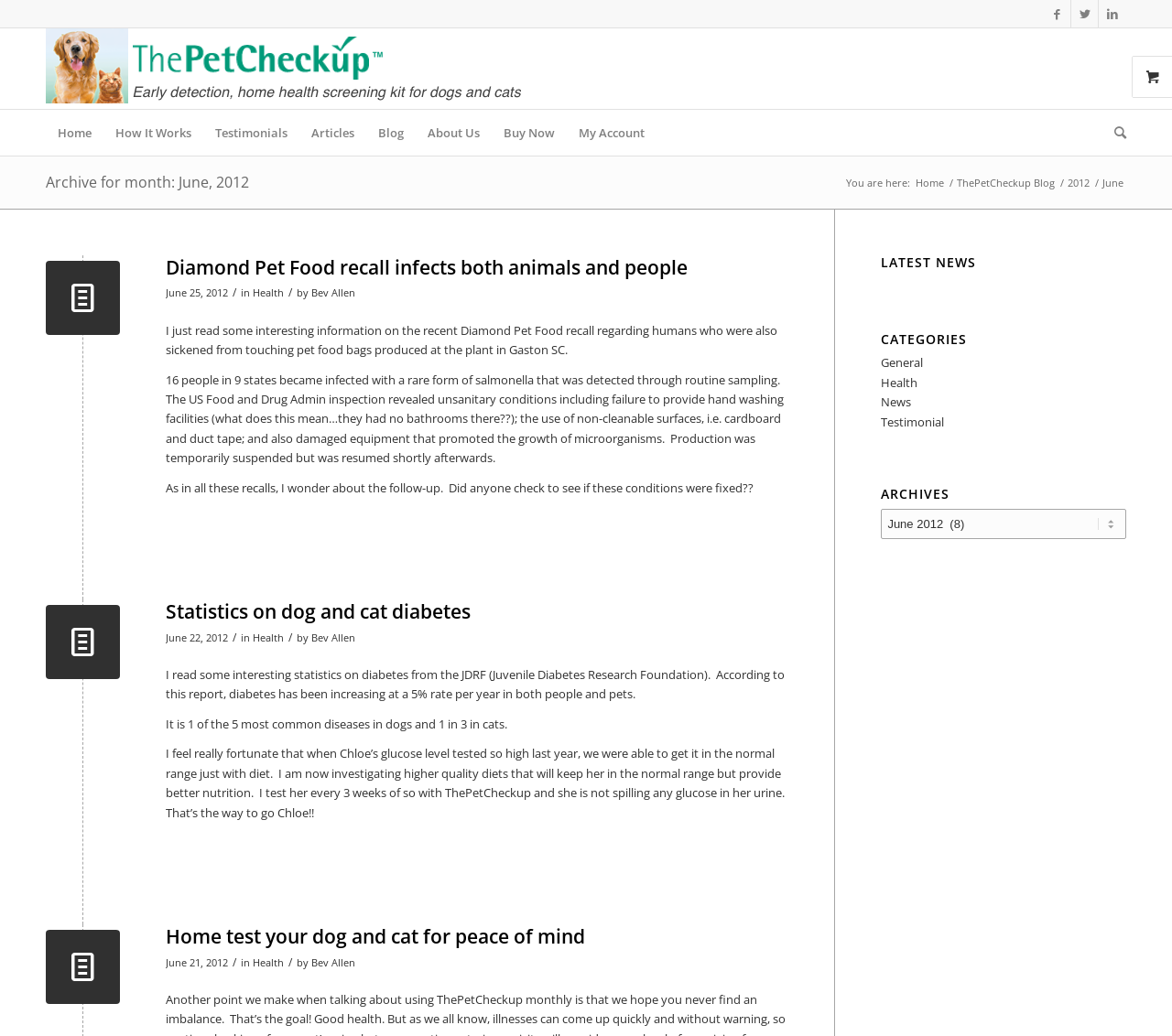What are the social media links available on the webpage?
Using the image provided, answer with just one word or phrase.

Facebook, Twitter, LinkedIn